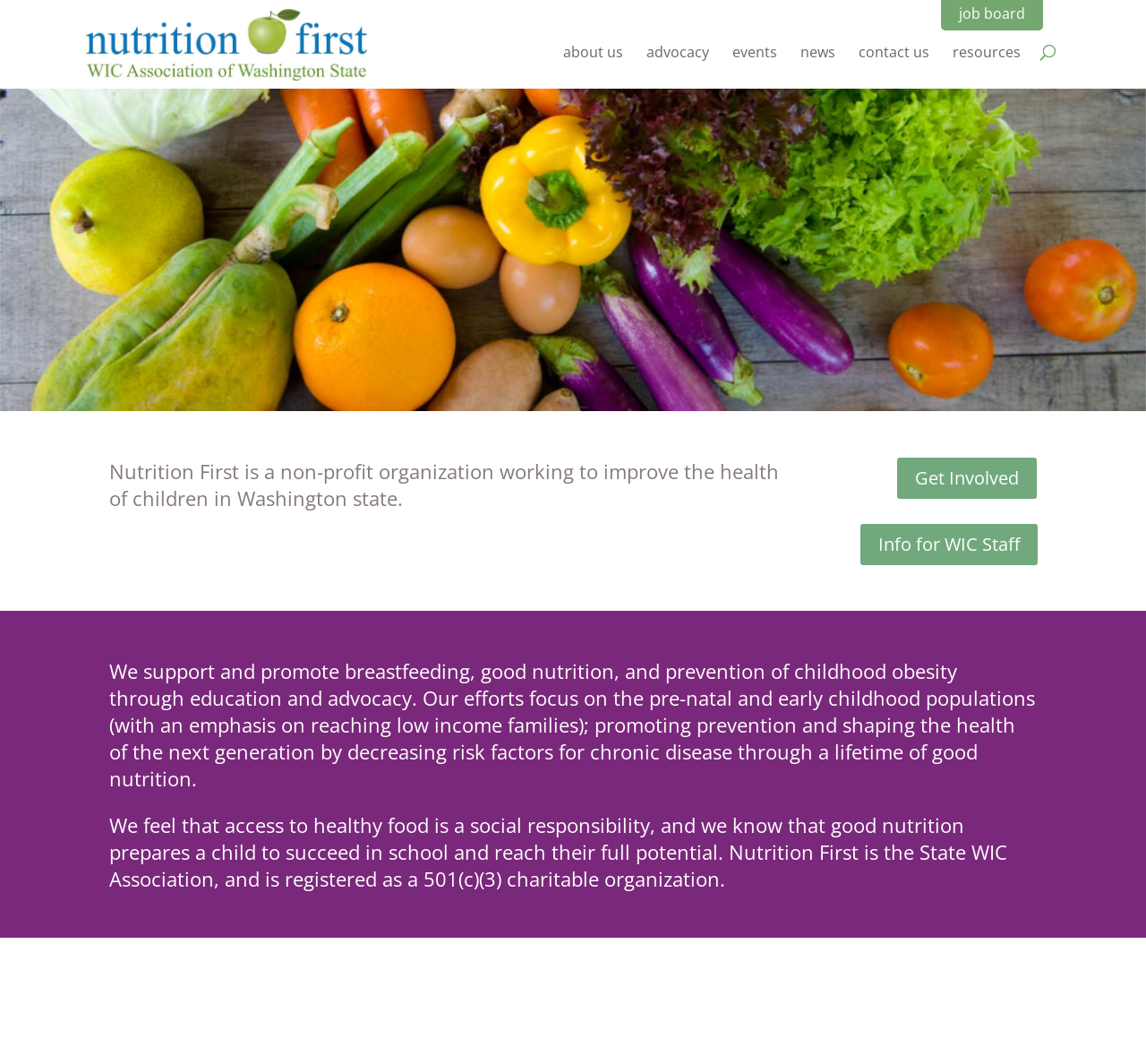Give a concise answer using one word or a phrase to the following question:
What is the focus of Nutrition First's efforts?

Pre-natal and early childhood populations